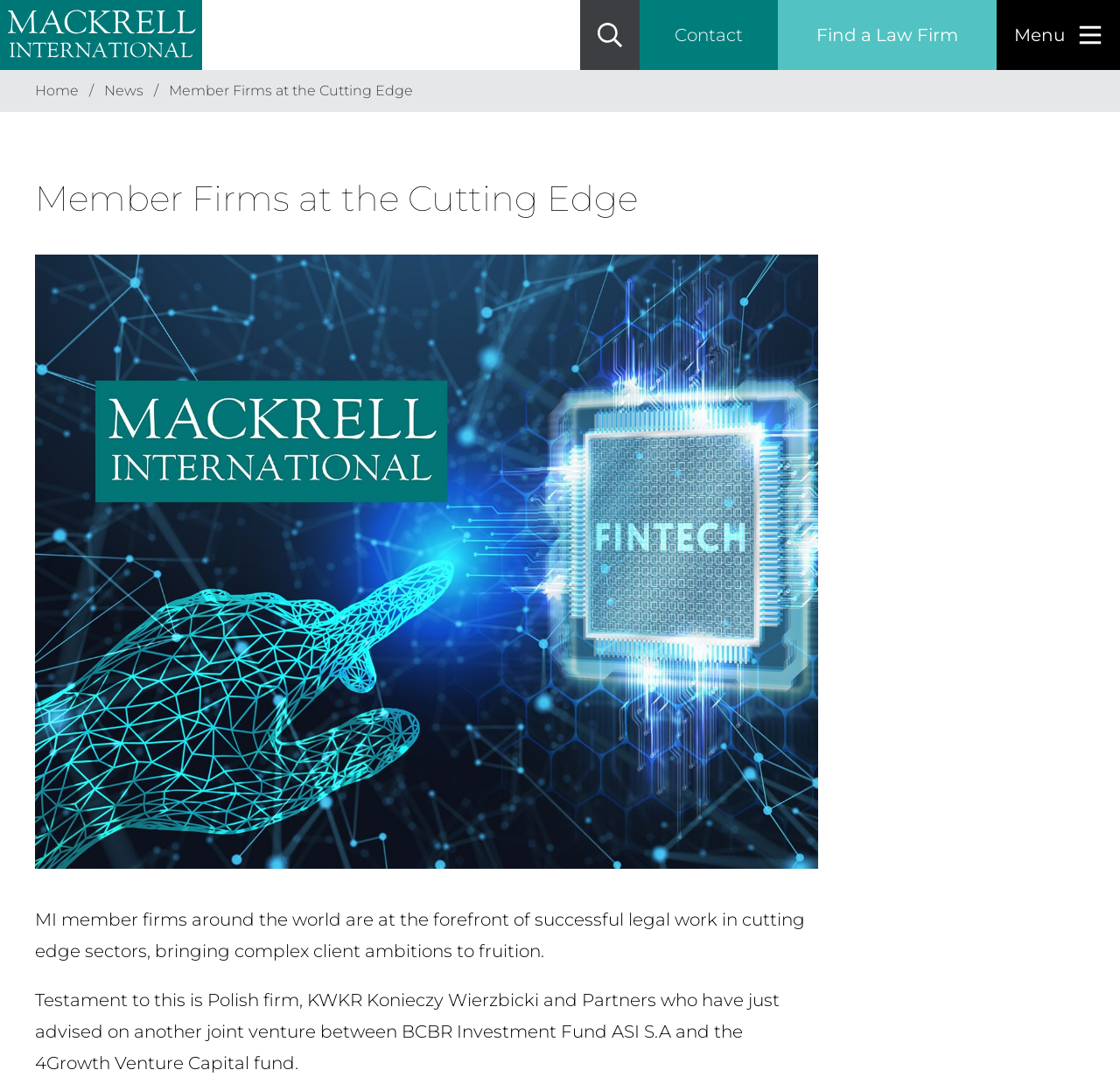Please reply to the following question with a single word or a short phrase:
How many search criteria are available for finding a law firm?

5